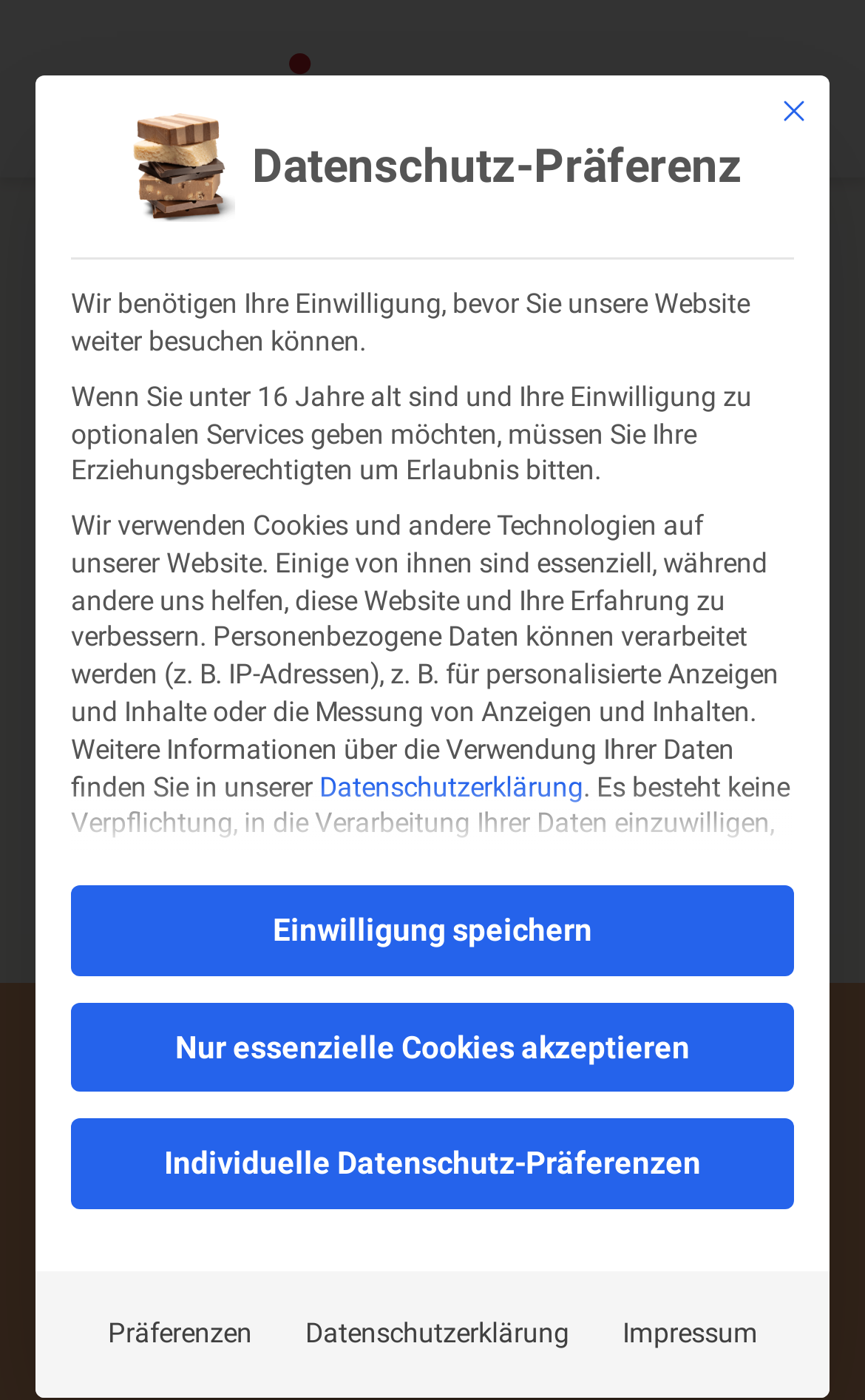Based on what you see in the screenshot, provide a thorough answer to this question: What is the function of the 'Schließen' button?

The 'Schließen' button is located within the 'Datenschutz-Präferenz' dialog, and its function is to close the dialog. This is a common convention in web design, where a 'Schließen' or 'Close' button is used to dismiss a modal window or dialog.